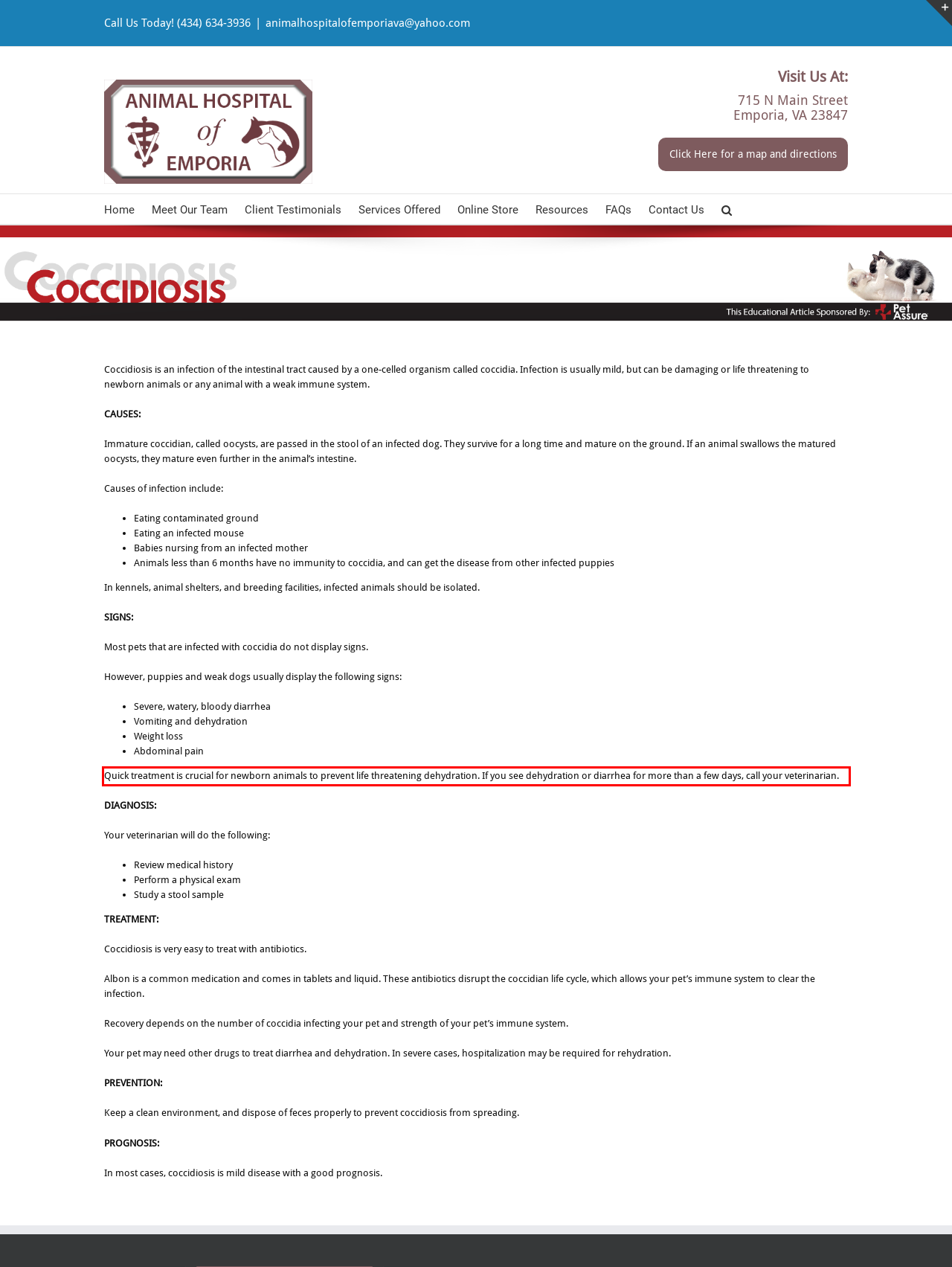Within the screenshot of the webpage, there is a red rectangle. Please recognize and generate the text content inside this red bounding box.

Quick treatment is crucial for newborn animals to prevent life threatening dehydration. If you see dehydration or diarrhea for more than a few days, call your veterinarian.